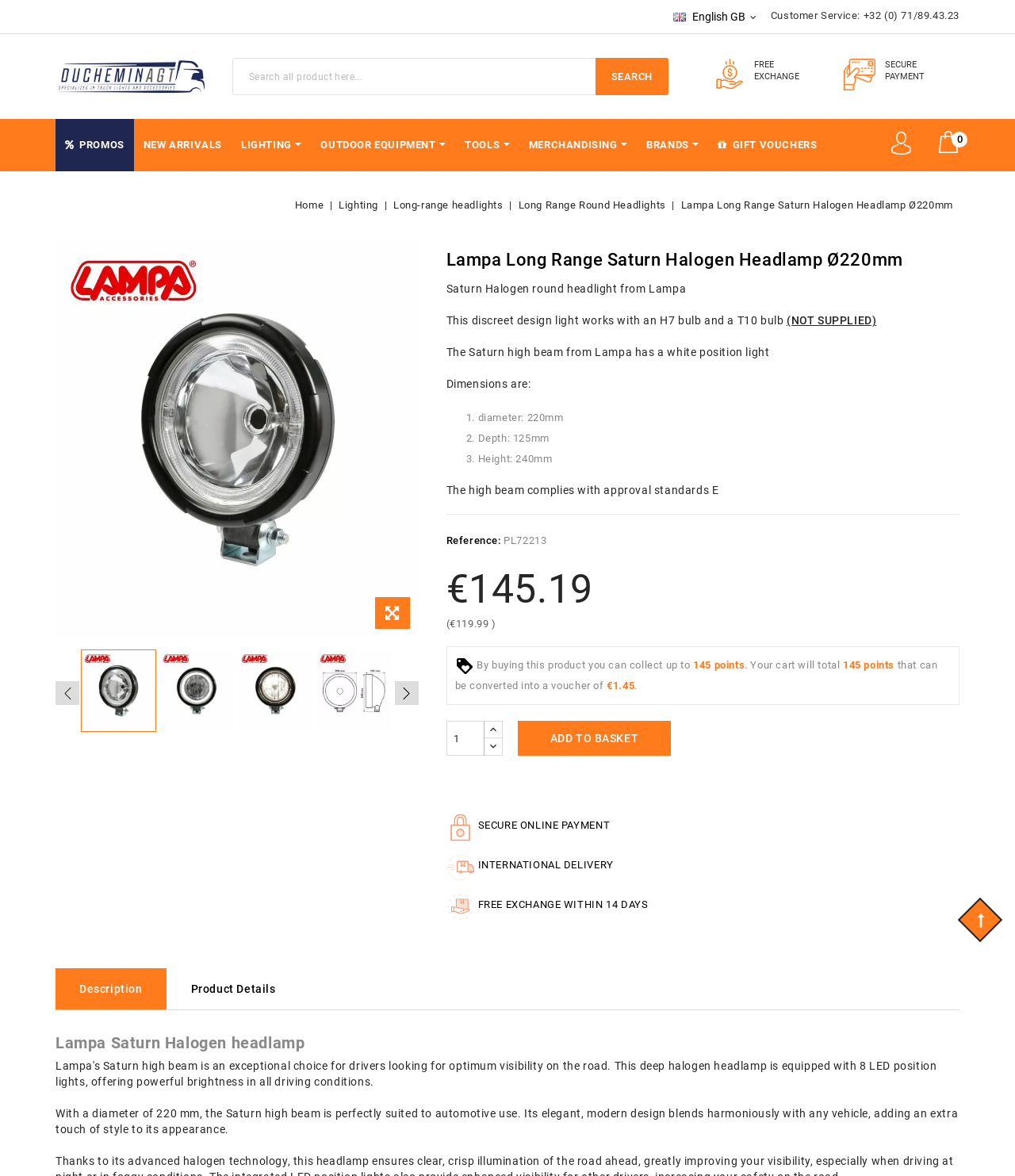Please identify the bounding box coordinates of the area I need to click to accomplish the following instruction: "Contact us via email".

None